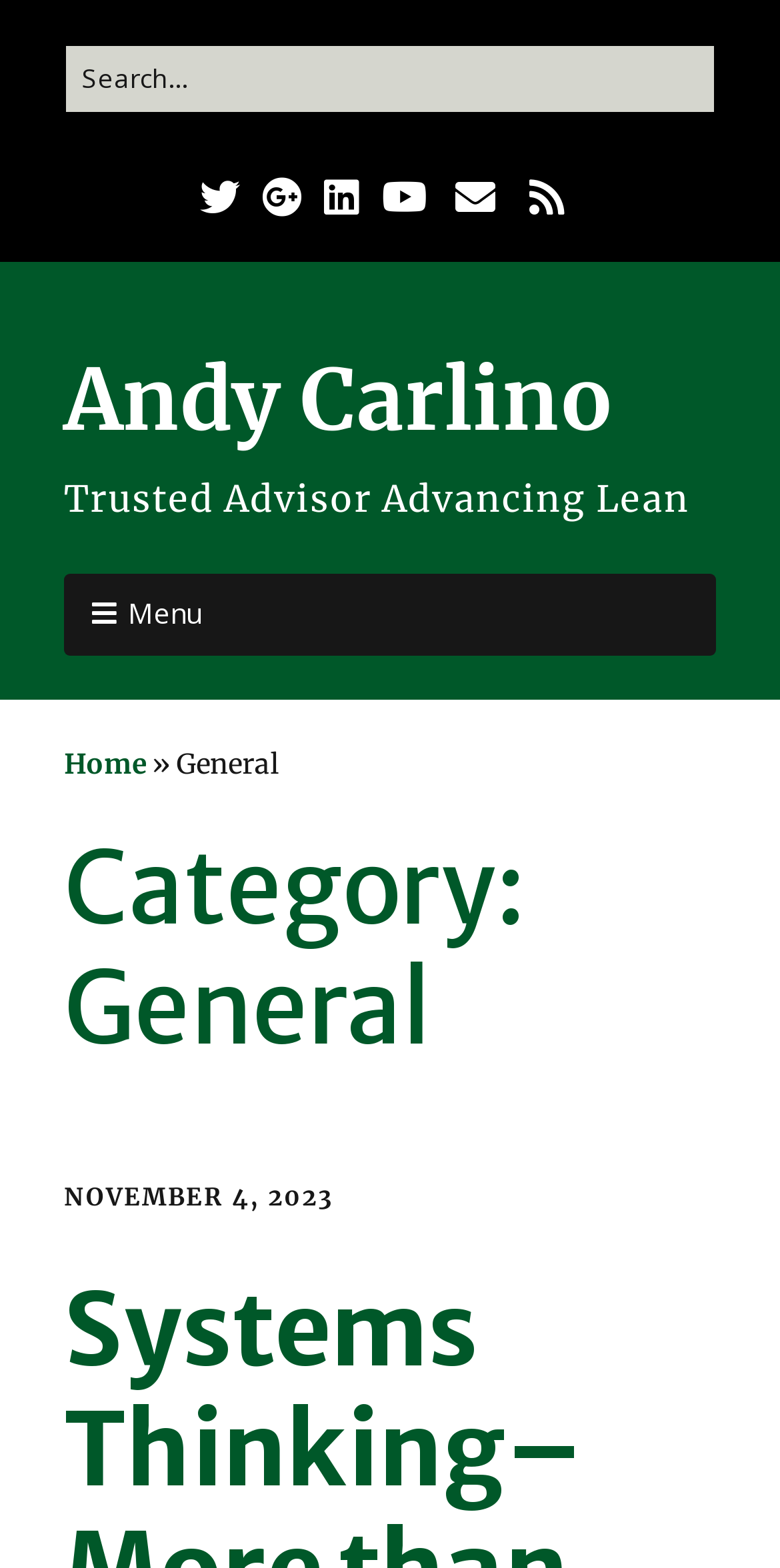How many social media links are available? Examine the screenshot and reply using just one word or a brief phrase.

5